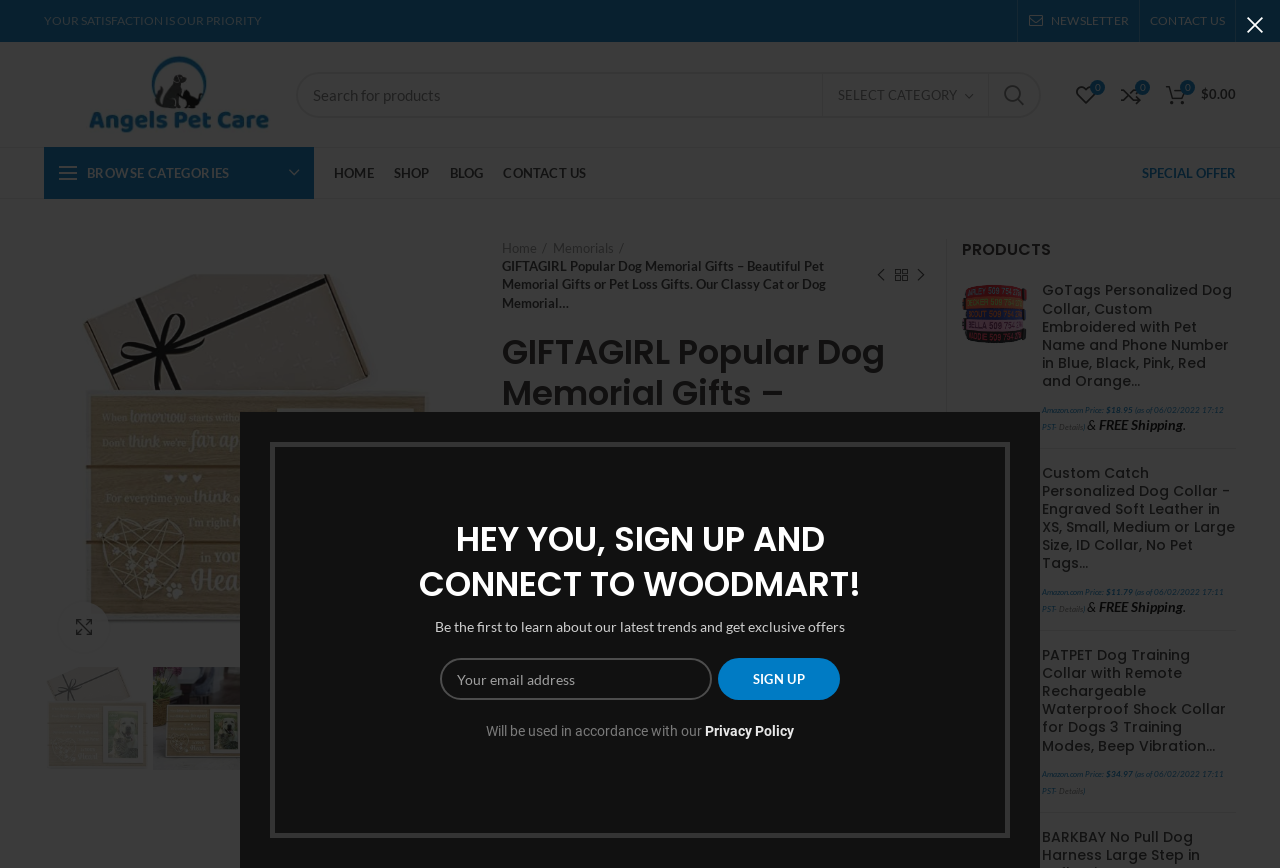Please identify the bounding box coordinates of the element that needs to be clicked to perform the following instruction: "Click to enlarge".

[0.046, 0.694, 0.085, 0.751]